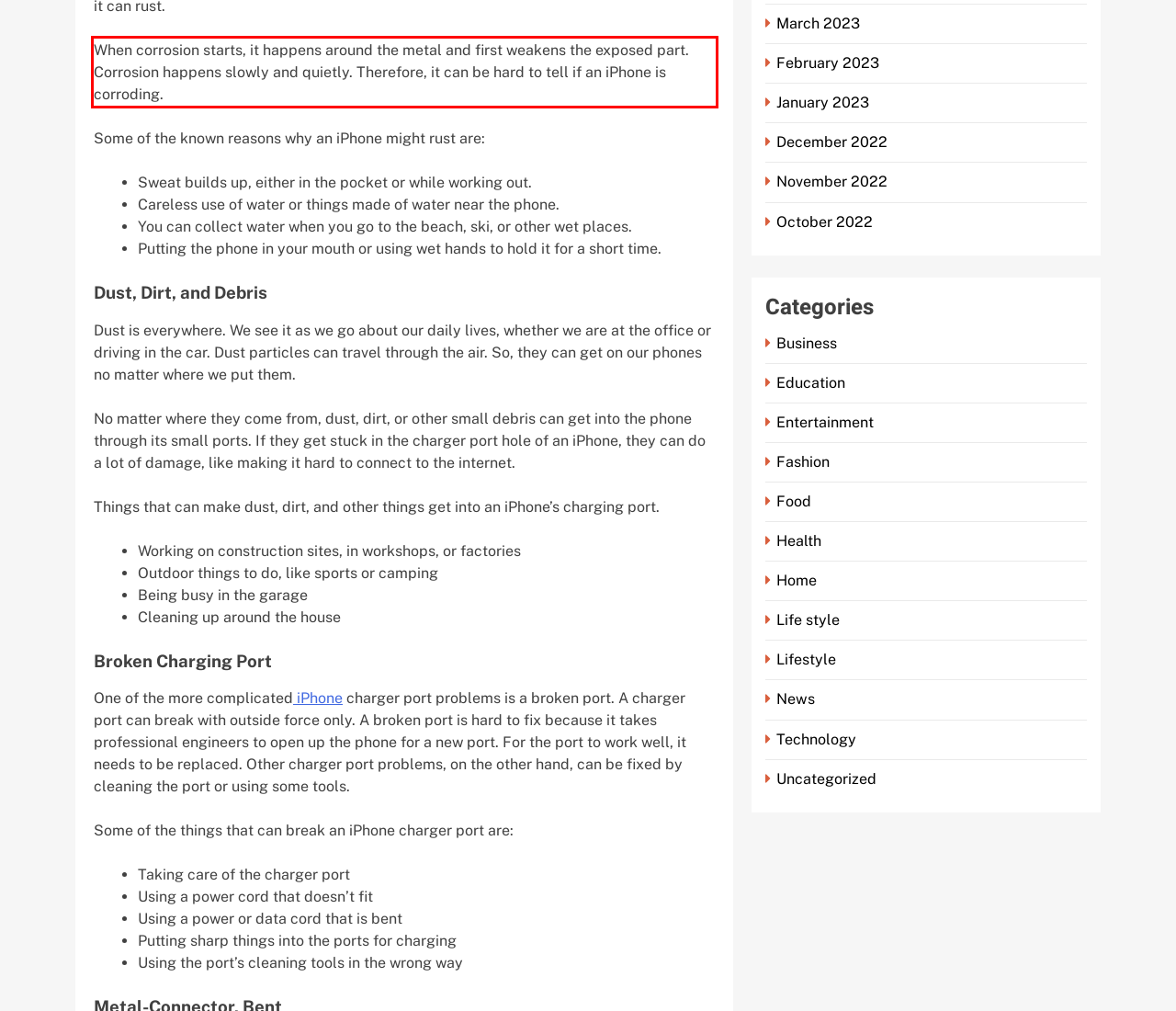Given a screenshot of a webpage containing a red rectangle bounding box, extract and provide the text content found within the red bounding box.

When corrosion starts, it happens around the metal and first weakens the exposed part. Corrosion happens slowly and quietly. Therefore, it can be hard to tell if an iPhone is corroding.